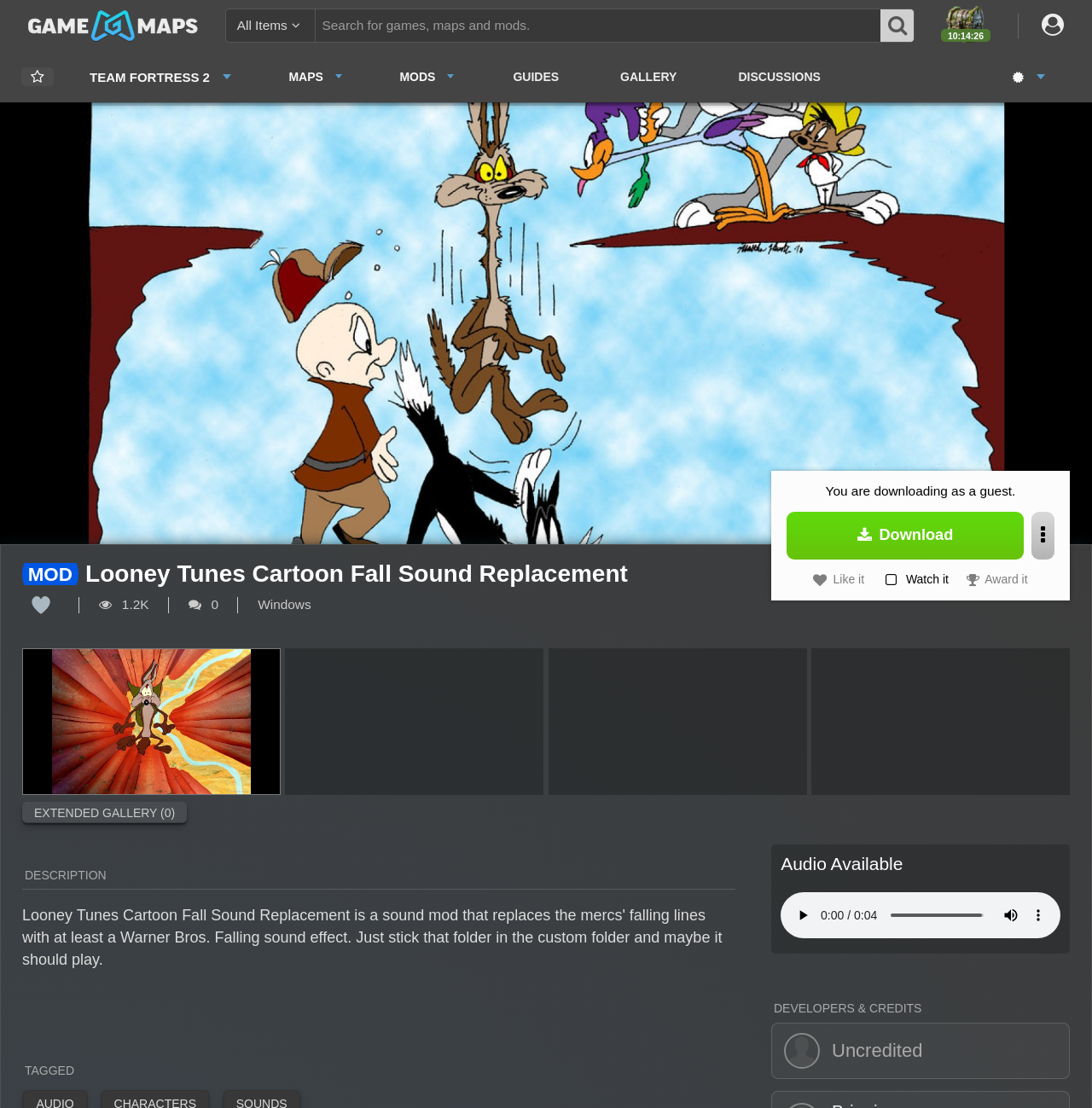Pinpoint the bounding box coordinates of the area that must be clicked to complete this instruction: "Search for Team Fortress 2 mods".

[0.288, 0.008, 0.806, 0.038]